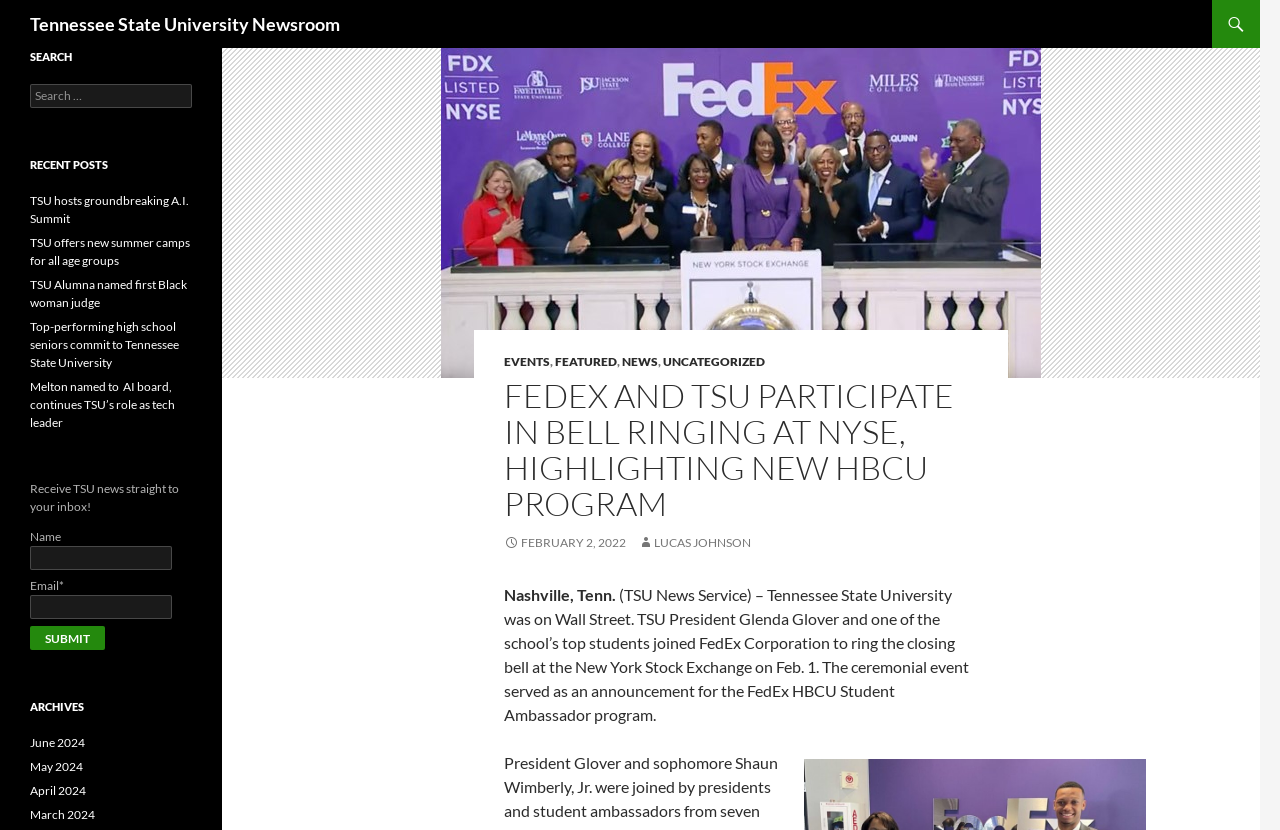What is the primary heading on this webpage?

Tennessee State University Newsroom